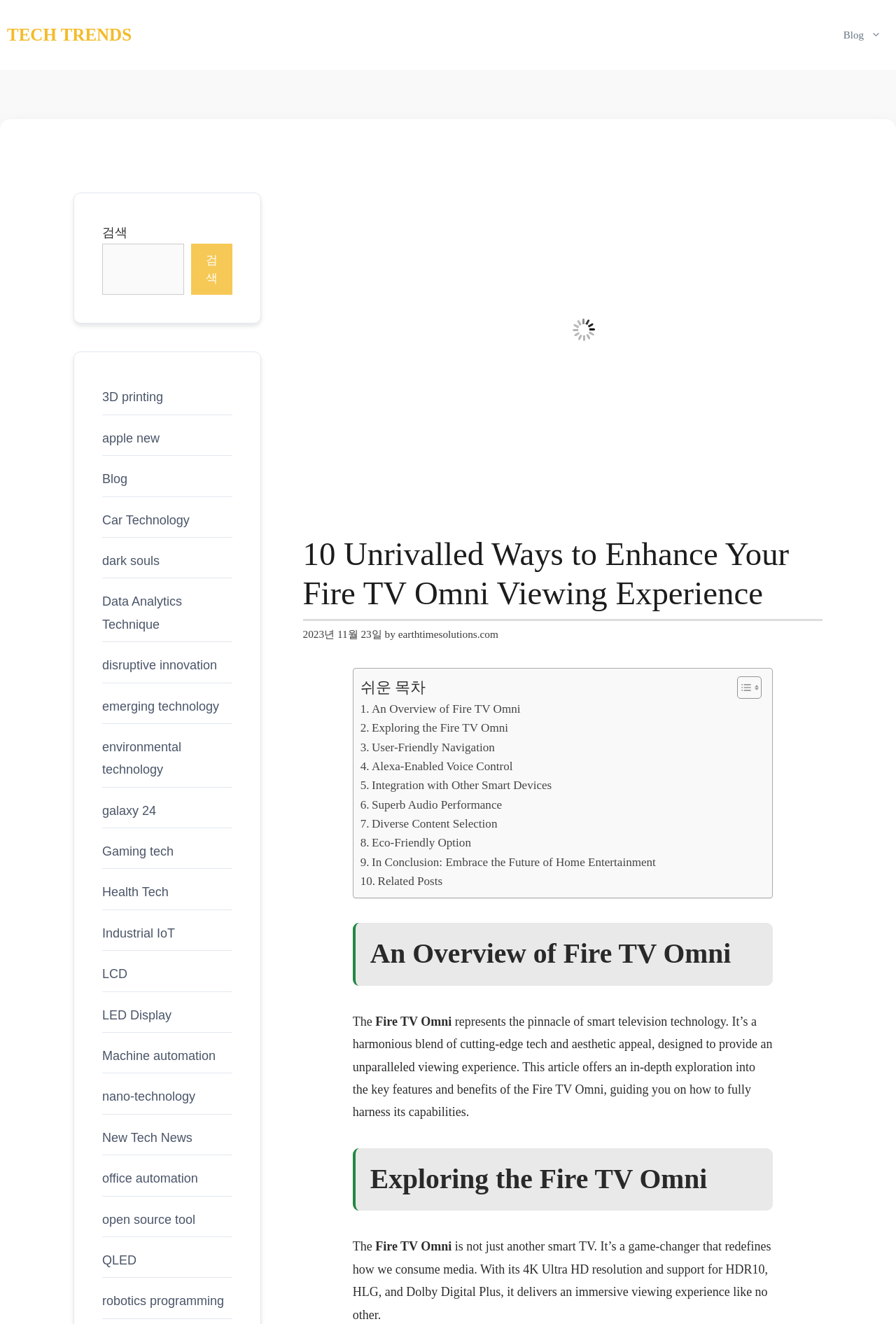Respond with a single word or phrase to the following question:
What is the language of the webpage's content?

English